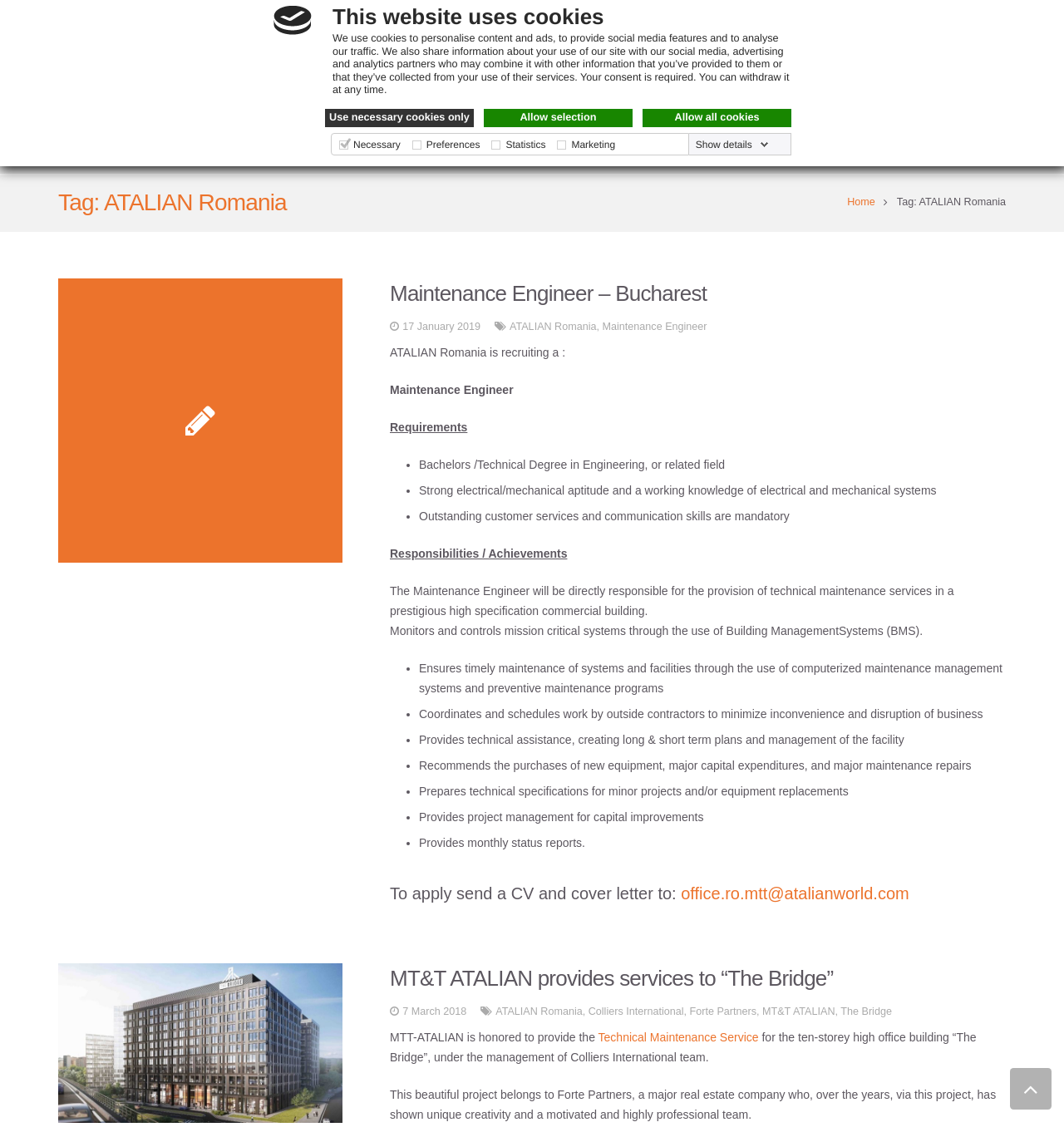Based on the image, give a detailed response to the question: What is the job title in the first article?

The first article has a heading 'Maintenance Engineer – Bucharest', and the job title is 'Maintenance Engineer'.